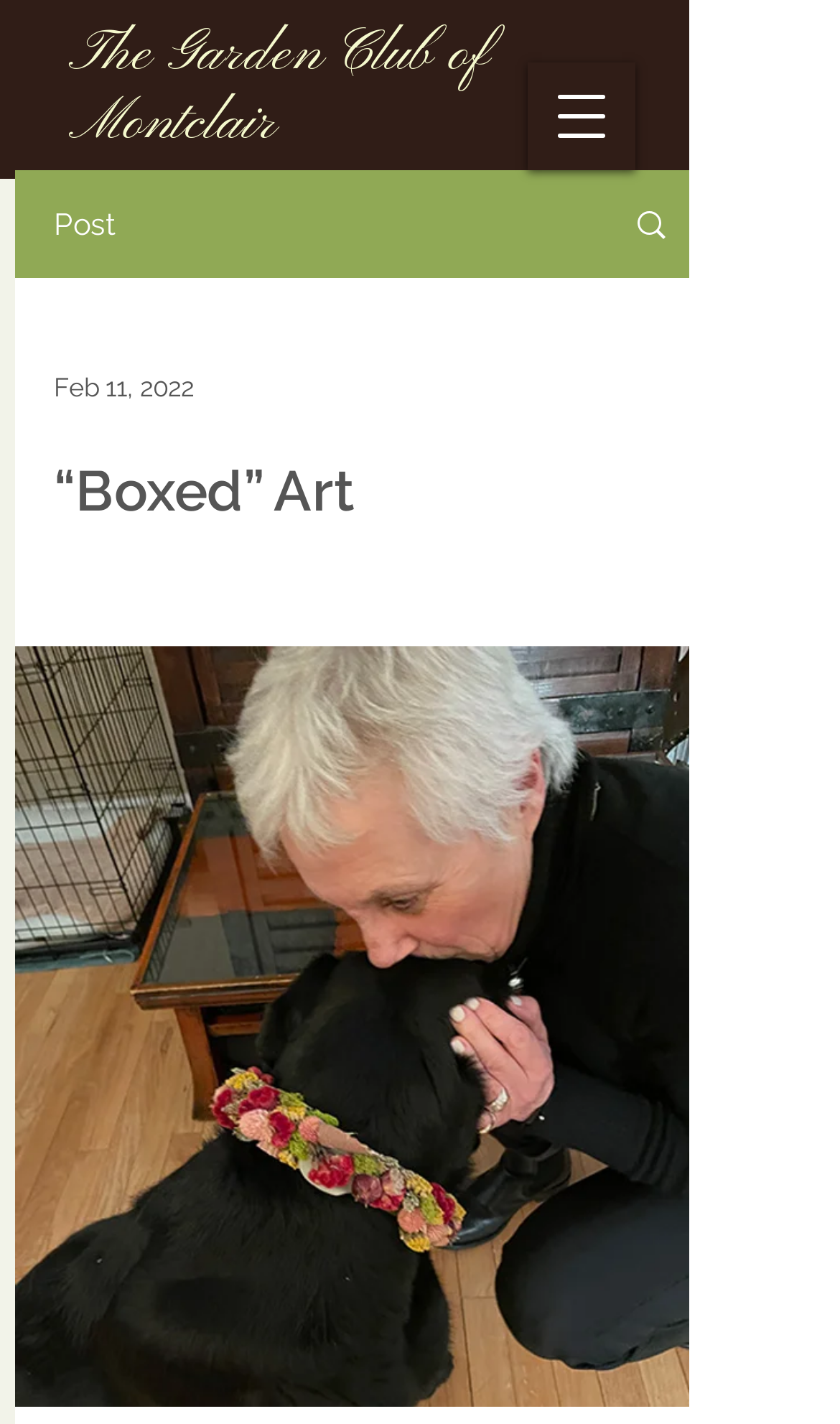Identify the bounding box coordinates for the UI element that matches this description: "The Garden Club of Montclair".

[0.082, 0.014, 0.582, 0.111]